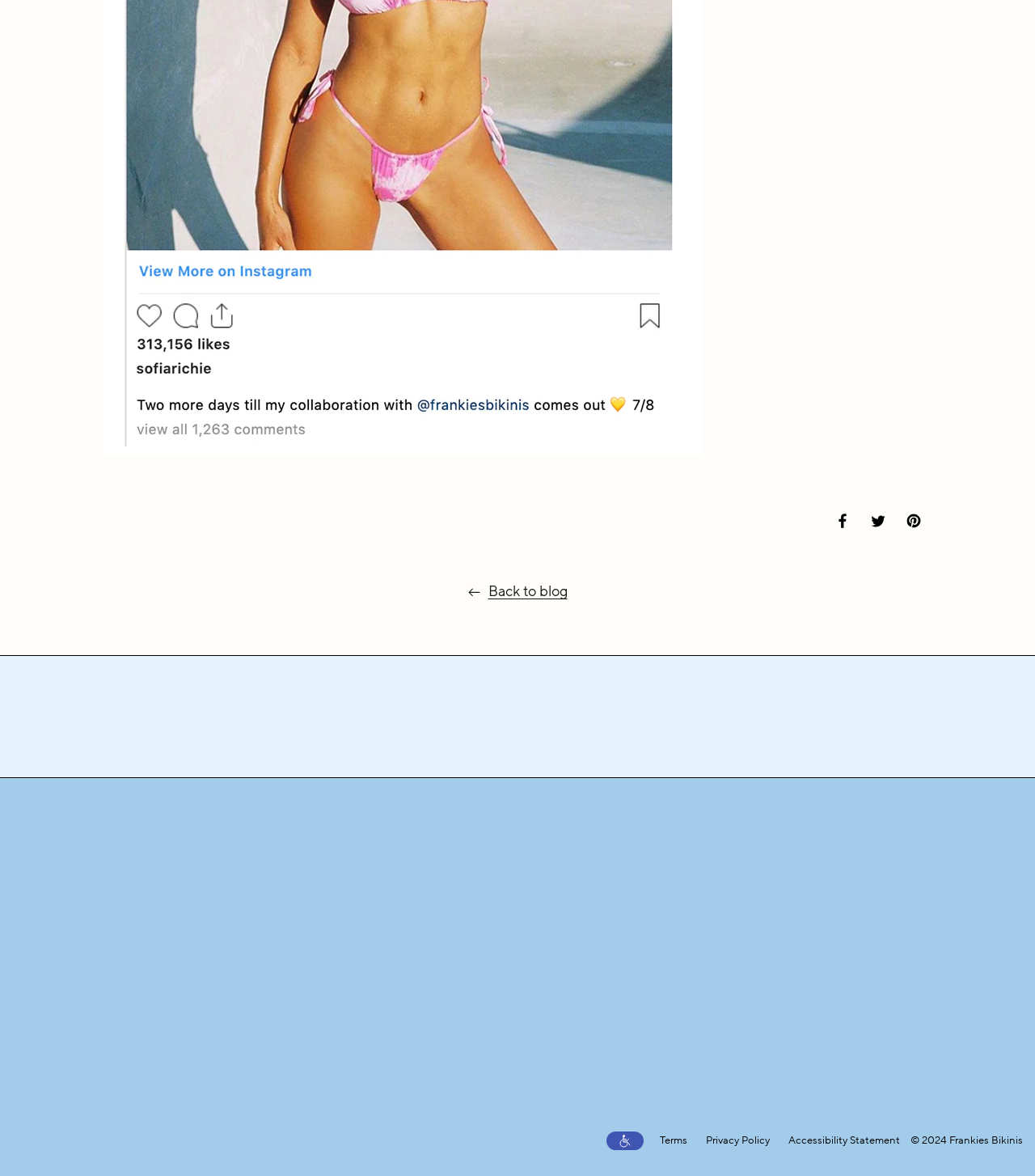Please specify the bounding box coordinates of the clickable section necessary to execute the following command: "Sign up for newsletter".

[0.744, 0.723, 0.988, 0.752]